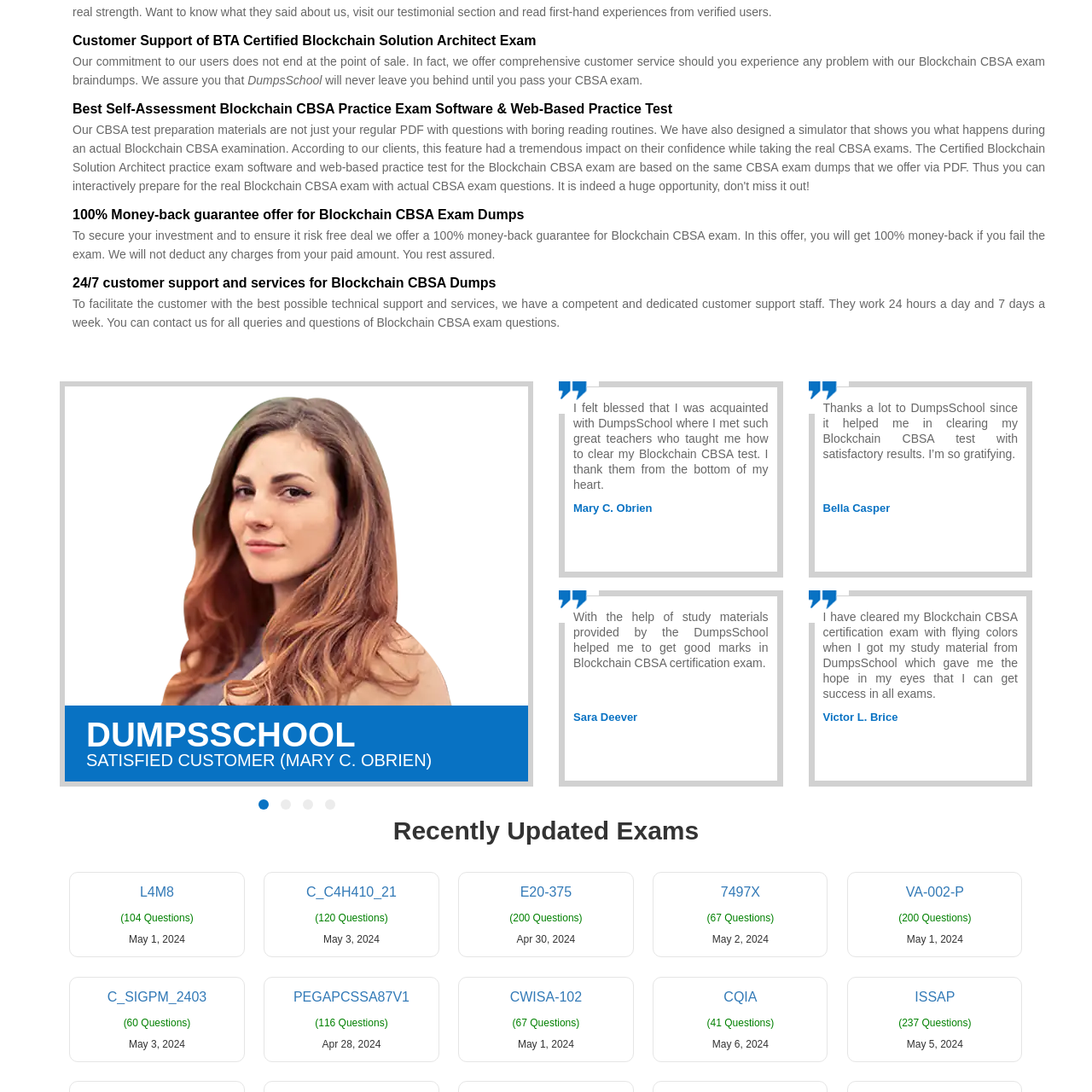Please provide a comprehensive description of the image highlighted by the red bounding box.

The image features two testimonials from satisfied customers of DumpsSchool, highlighting their positive experiences with the Blockchain Certified Blockchain Solution Architect (CBSA) exam preparation. On the left, Mary C. O'Brien expresses gratitude towards the teachers at DumpsSchool, stating how they helped her successfully clear her exam. On the right, Bella Casper shares her appreciation for the assistance she received, noting how the resources provided helped her achieve satisfactory results. Both testimonials emphasize the effectiveness of DumpsSchool's study materials and the supportive environment they foster for exam preparation, reflecting a commitment to student success.